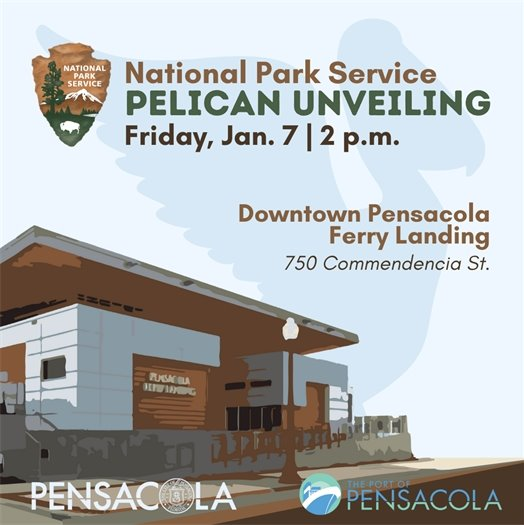What organization's logo is prominently displayed in the design?
Provide a one-word or short-phrase answer based on the image.

National Park Service